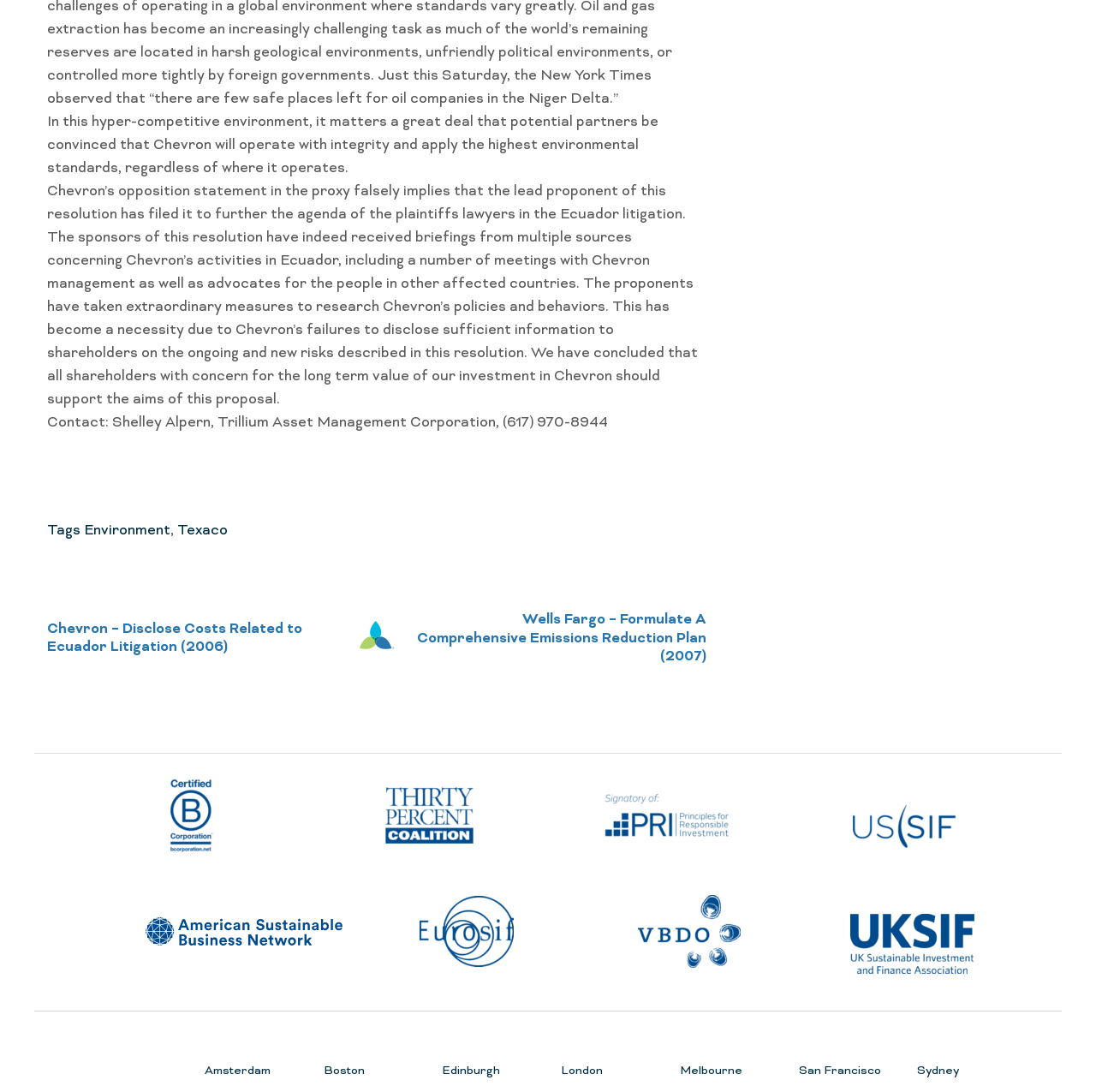Determine the bounding box coordinates of the region I should click to achieve the following instruction: "Click on the link 'San Francisco'". Ensure the bounding box coordinates are four float numbers between 0 and 1, i.e., [left, top, right, bottom].

[0.729, 0.974, 0.804, 0.988]